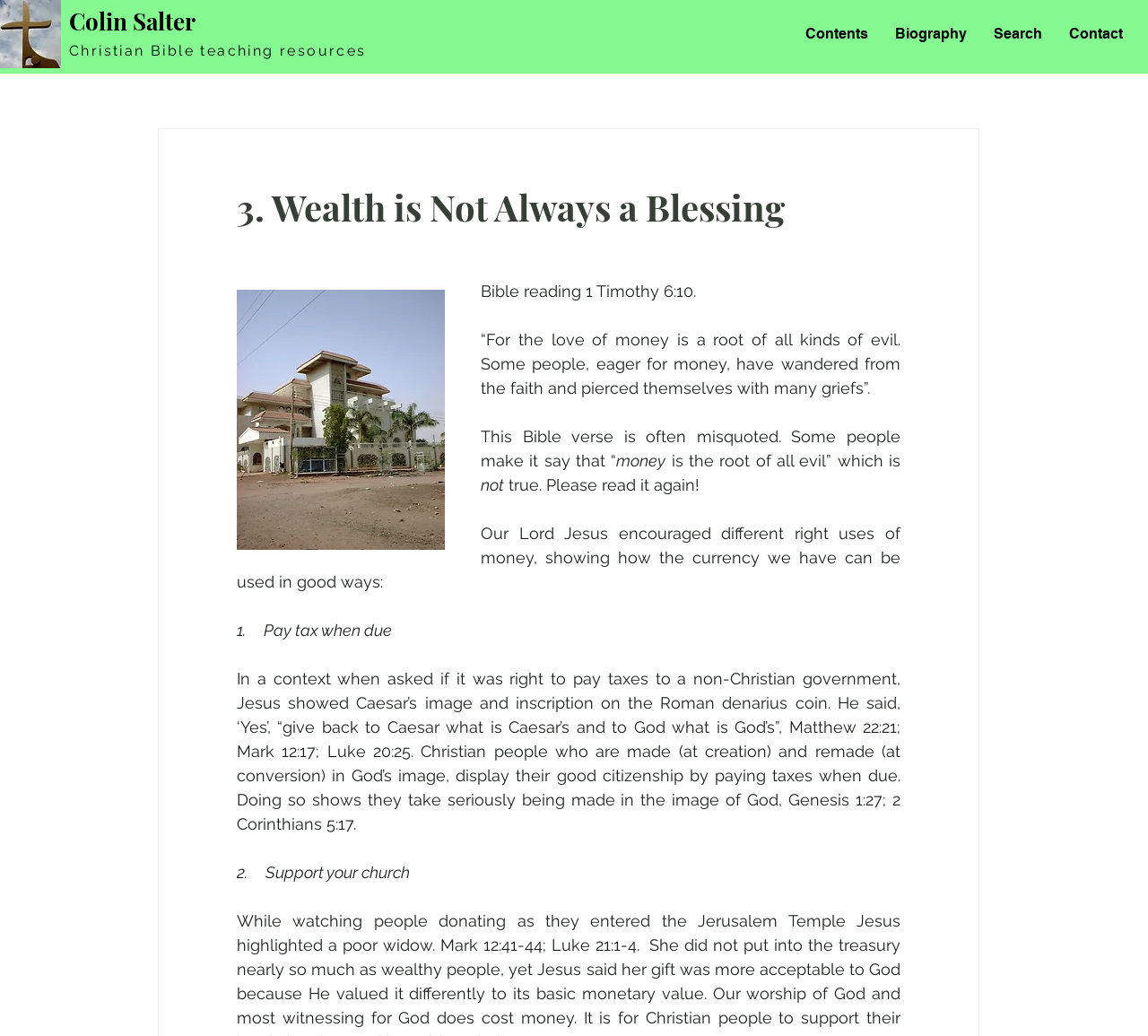Using the element description Christian Bible teaching resources, predict the bounding box coordinates for the UI element. Provide the coordinates in (top-left x, top-left y, bottom-right x, bottom-right y) format with values ranging from 0 to 1.

[0.06, 0.041, 0.319, 0.057]